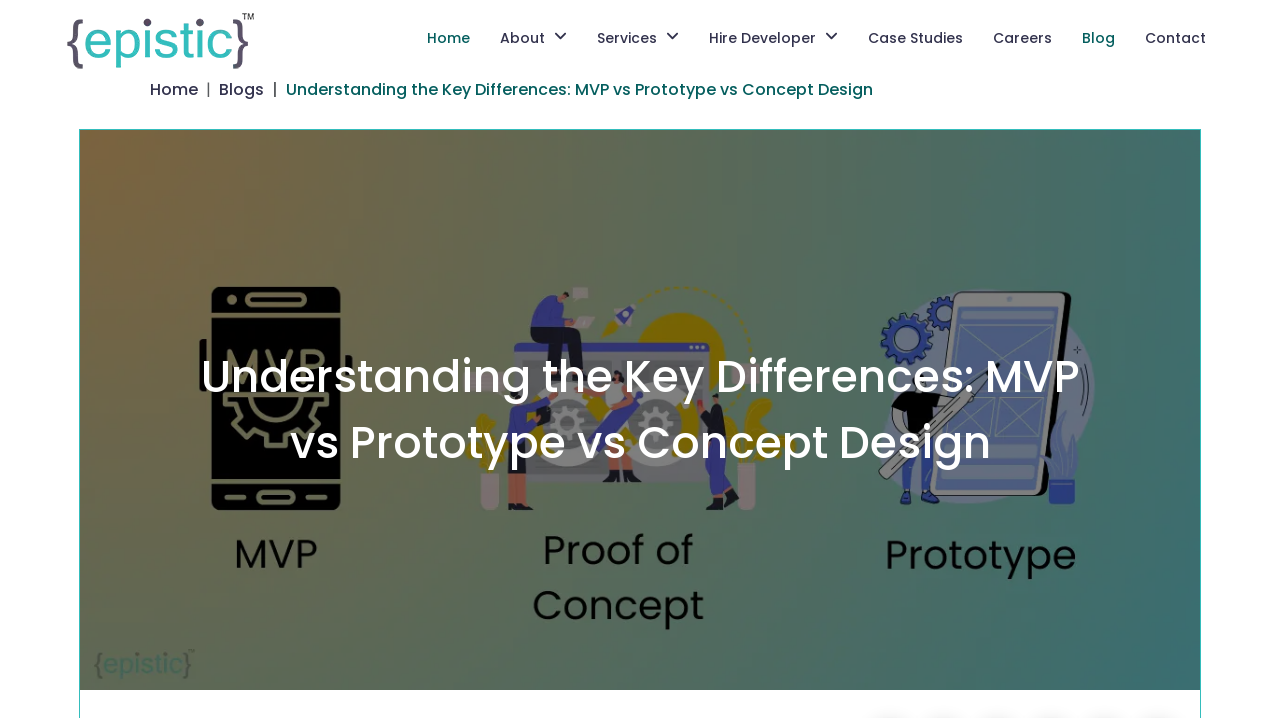What is the purpose of the image with the text 'Best Software Development Company India'?
Give a thorough and detailed response to the question.

I found an image element with the text 'Best Software Development Company India' and inferred that it might be a company logo or an advertisement, as it is a prominent element on the page.